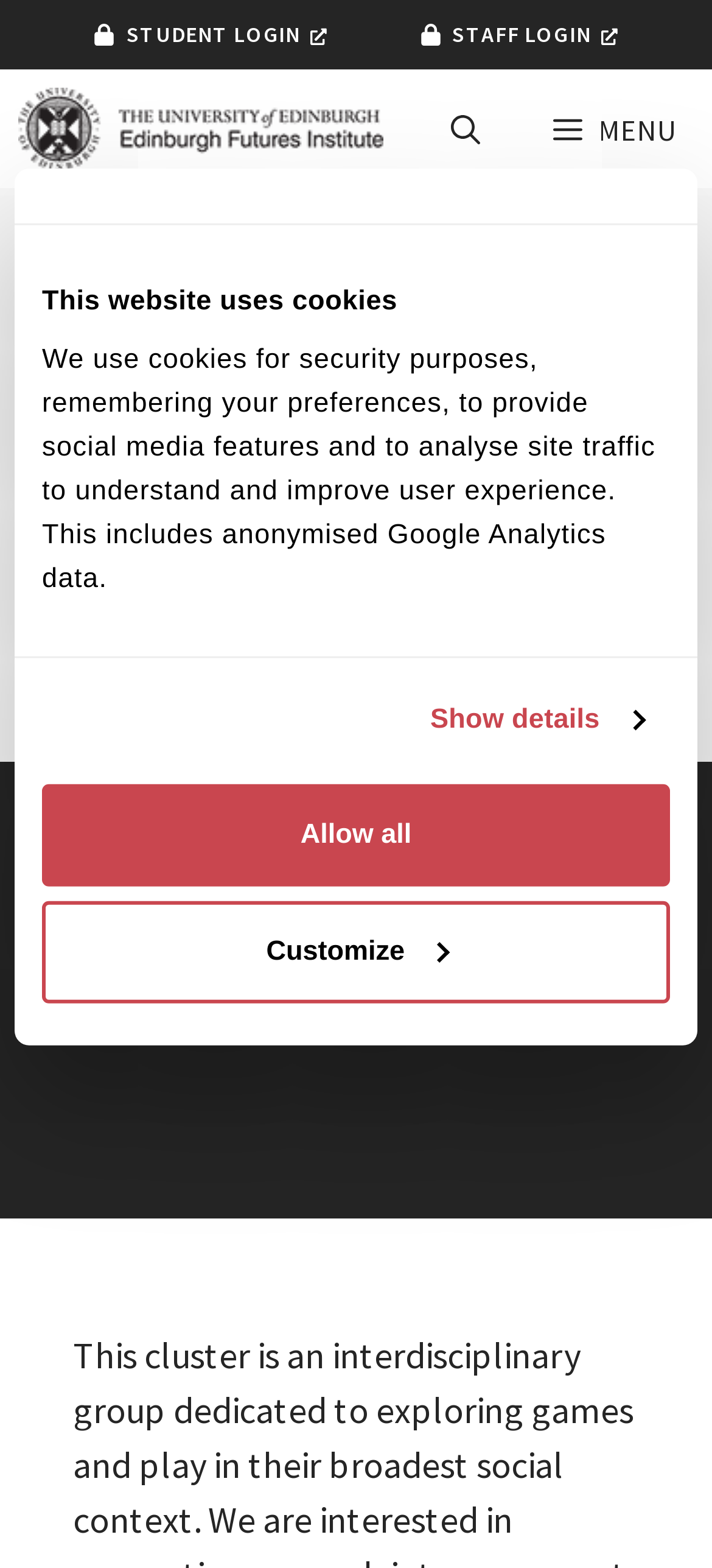Please answer the following question using a single word or phrase: 
How many login options are available?

2